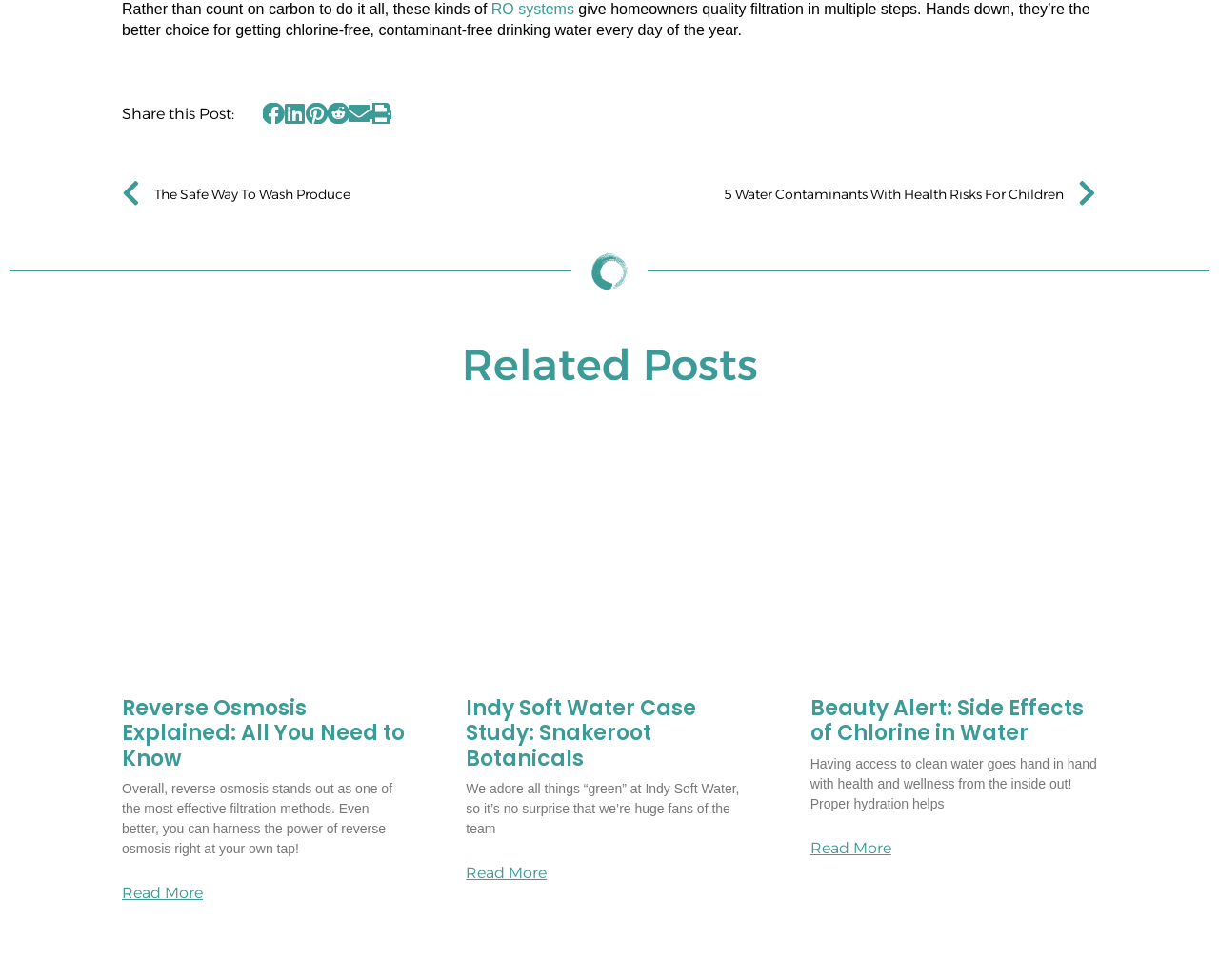Determine the bounding box coordinates of the section I need to click to execute the following instruction: "Read more about 'Reverse Osmosis Explained: All You Need to Know'". Provide the coordinates as four float numbers between 0 and 1, i.e., [left, top, right, bottom].

[0.1, 0.904, 0.166, 0.92]